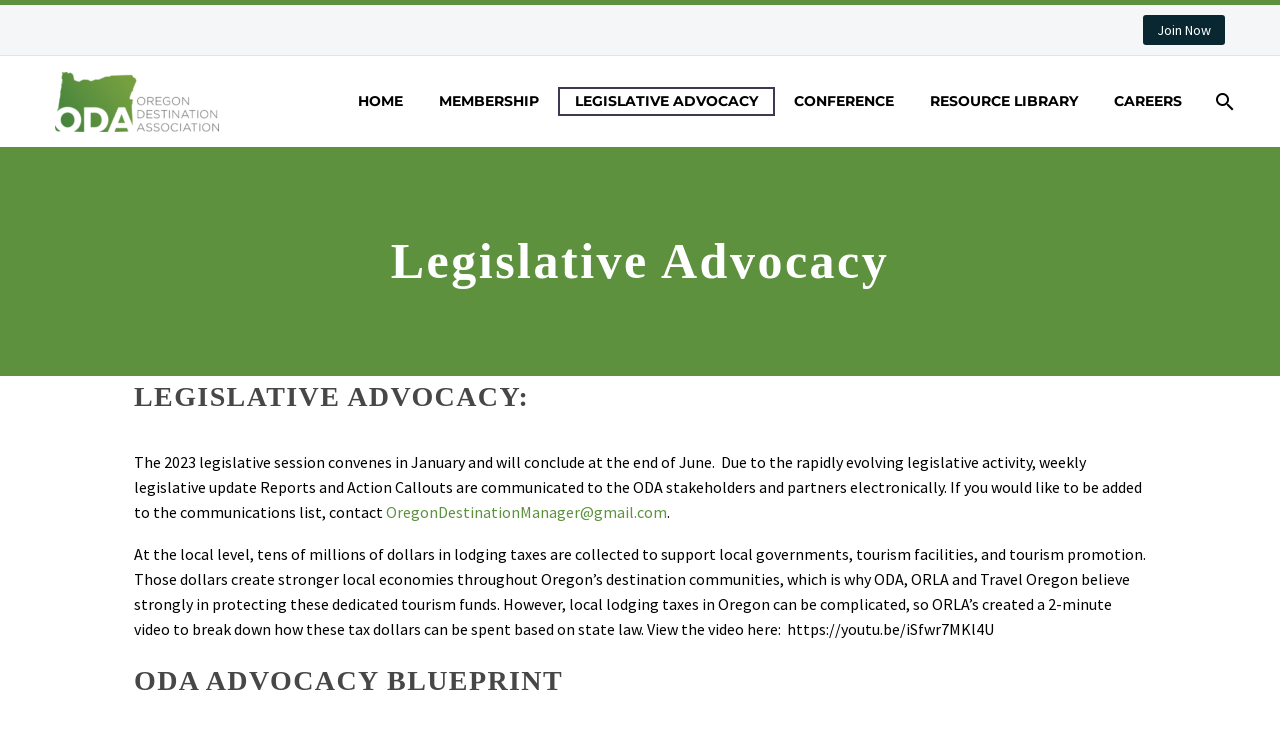Using the image as a reference, answer the following question in as much detail as possible:
What is the purpose of the 2023 legislative session?

The webpage mentions that the 2023 legislative session convenes in January and will conclude at the end of June, but it does not specify the purpose of the session. It only mentions that weekly legislative update reports and action callouts are communicated to stakeholders and partners electronically.